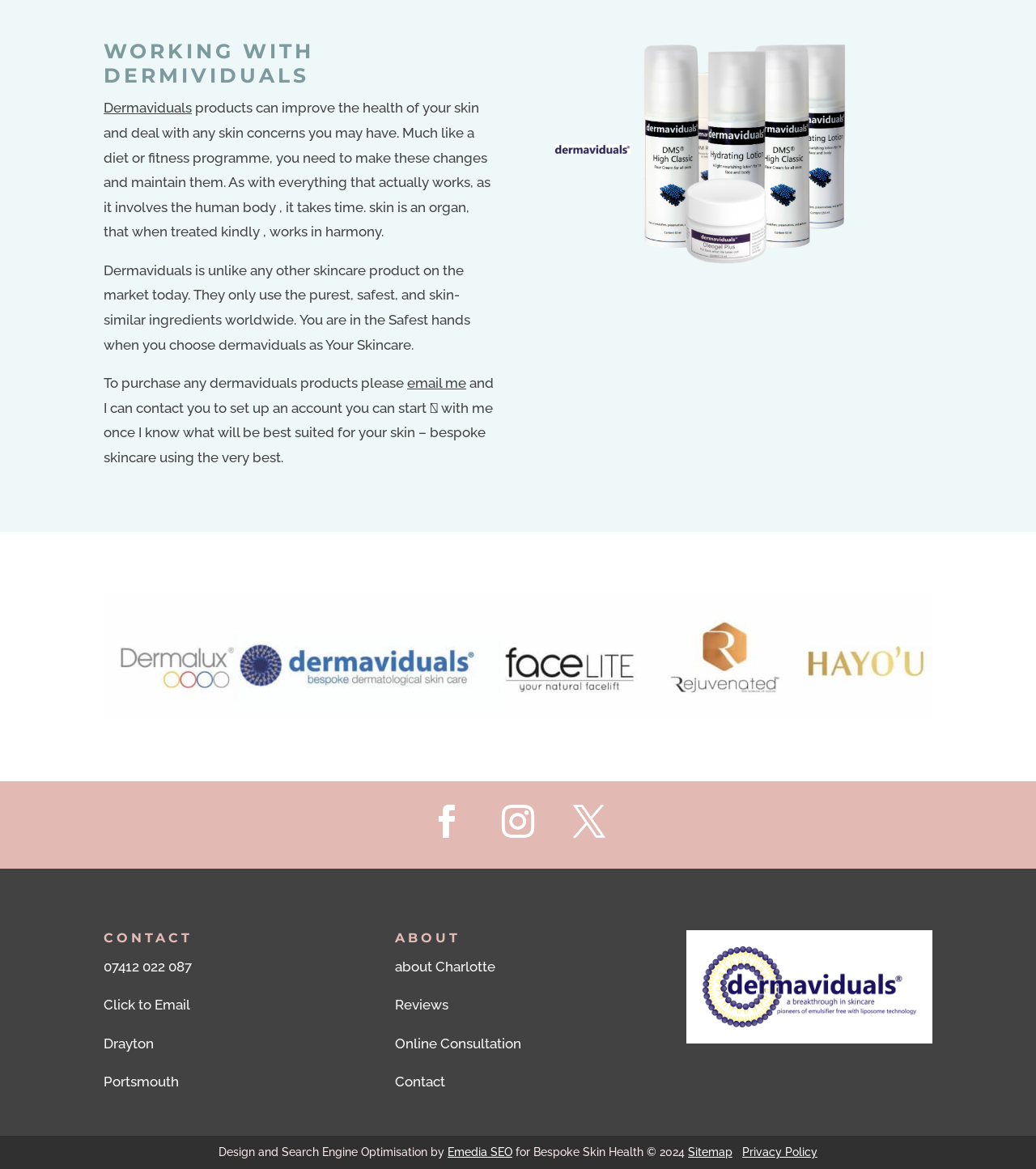How can you purchase Dermaviduals products?
Based on the image, provide your answer in one word or phrase.

Email the owner